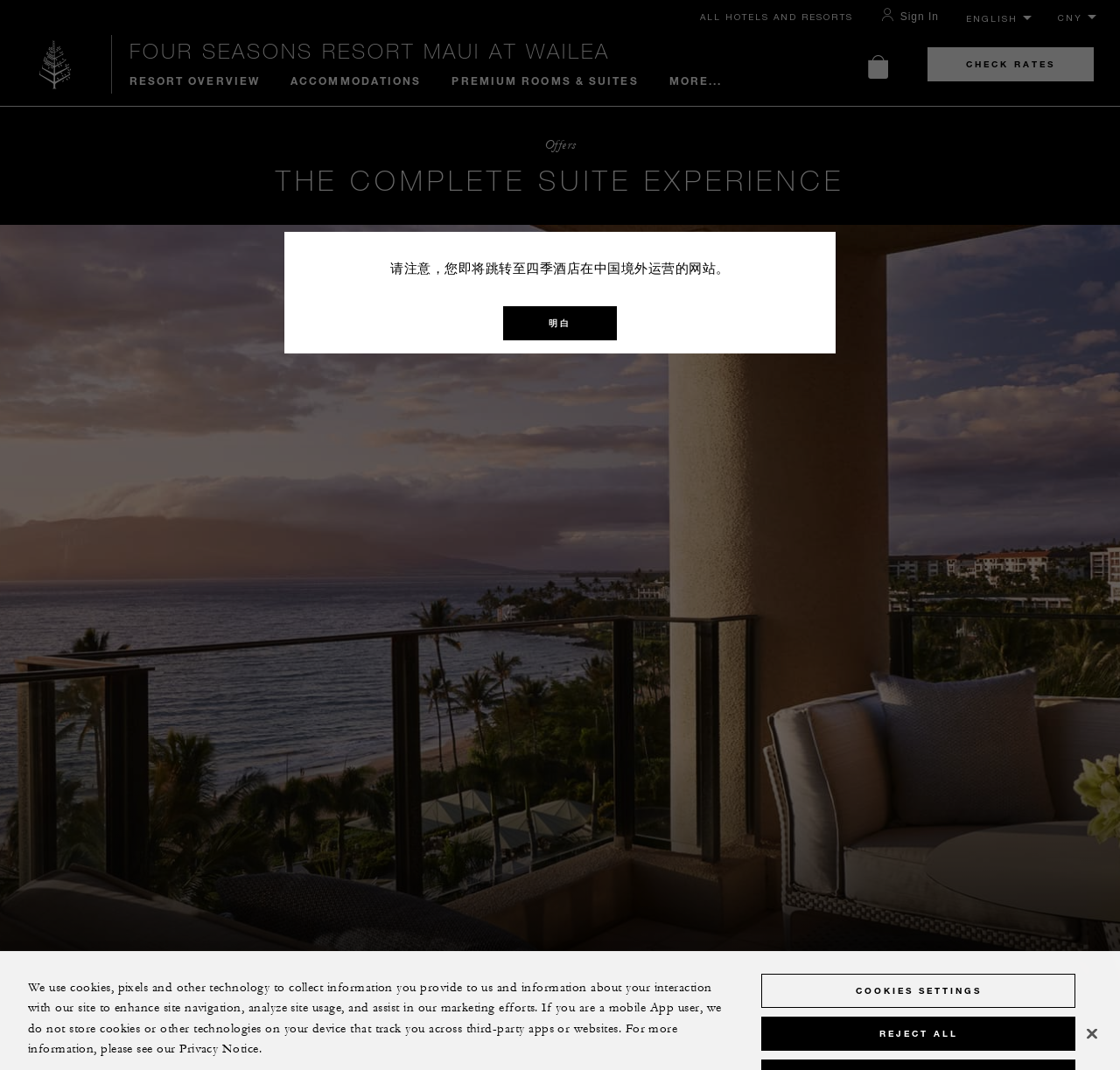Provide a single word or phrase to answer the given question: 
What is the theme of the webpage?

Luxury hotel